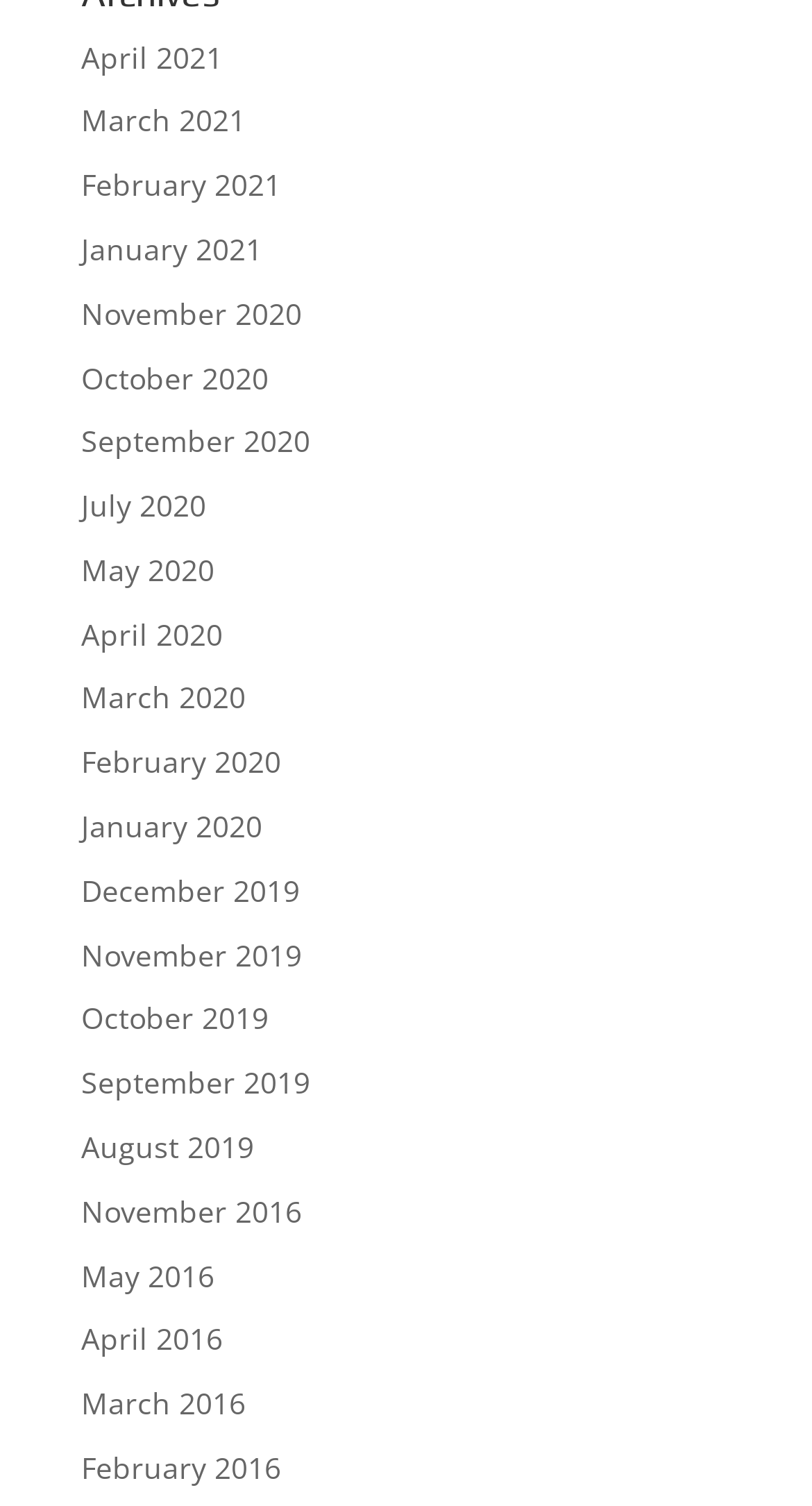Answer the question below with a single word or a brief phrase: 
What is the earliest month listed?

May 2016